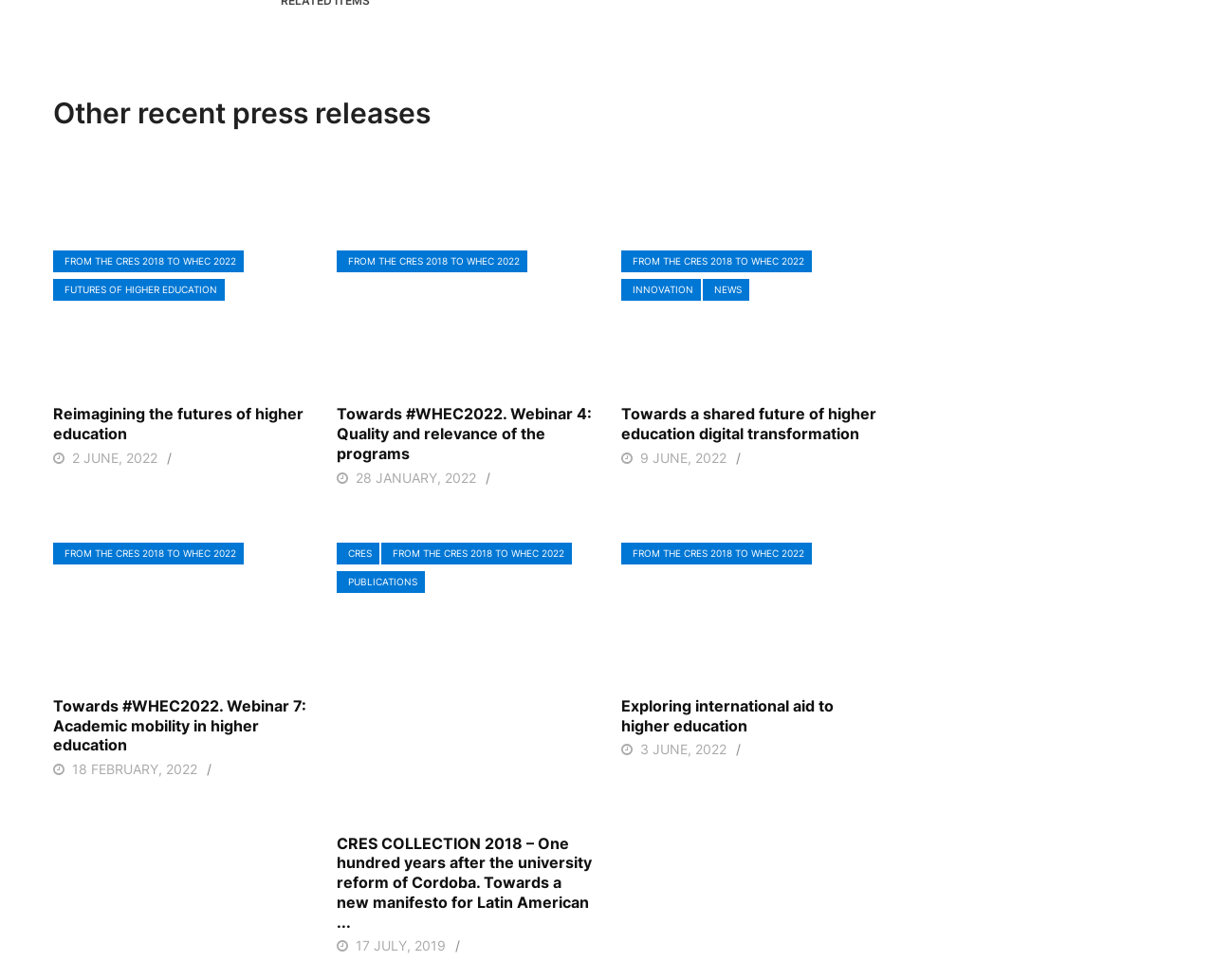Pinpoint the bounding box coordinates of the clickable element to carry out the following instruction: "Read 'Reimagining the futures of higher education'."

[0.044, 0.413, 0.254, 0.453]